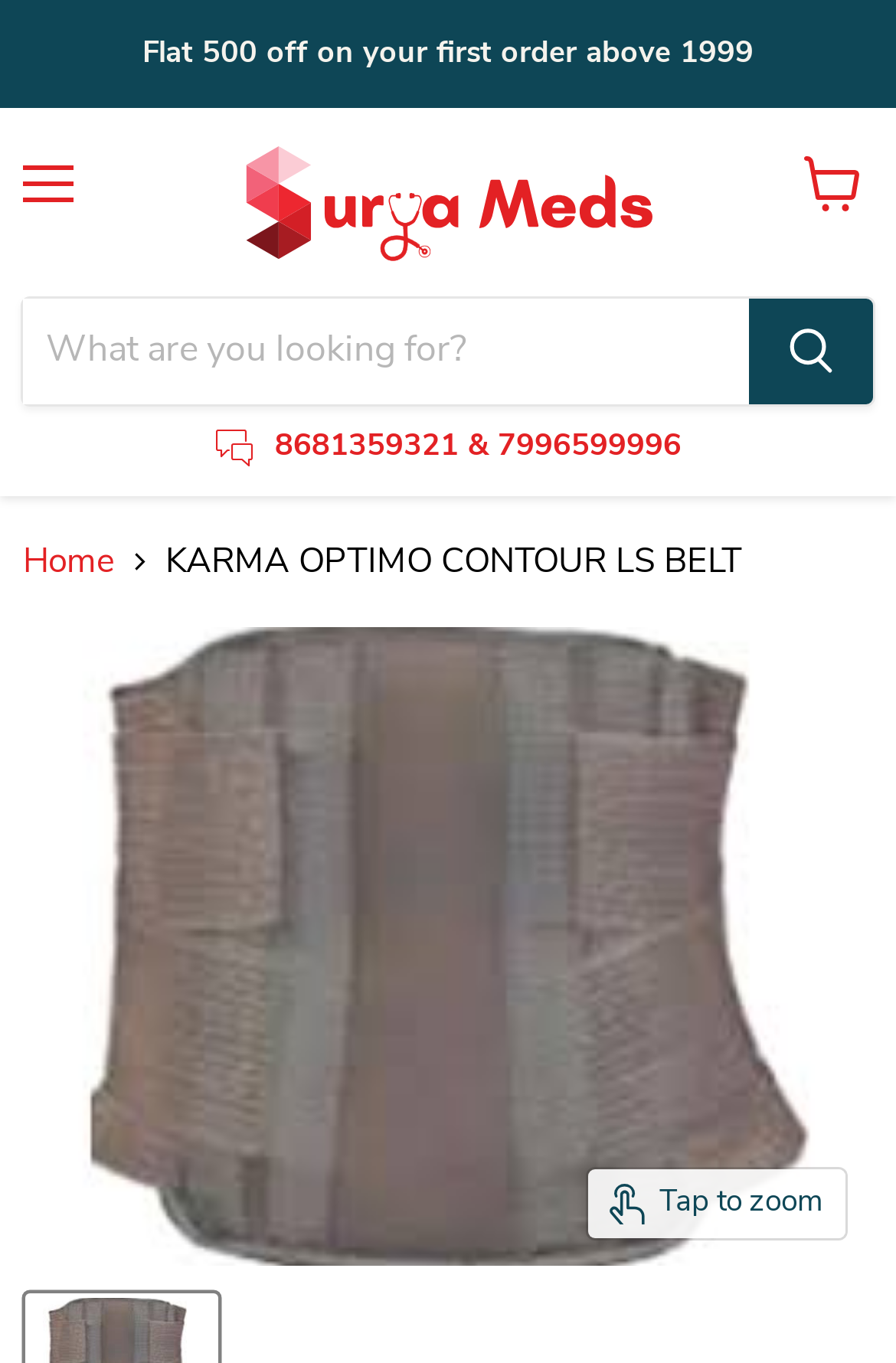Provide the bounding box coordinates of the HTML element this sentence describes: "8681359321 & 7996599996". The bounding box coordinates consist of four float numbers between 0 and 1, i.e., [left, top, right, bottom].

[0.026, 0.296, 0.974, 0.347]